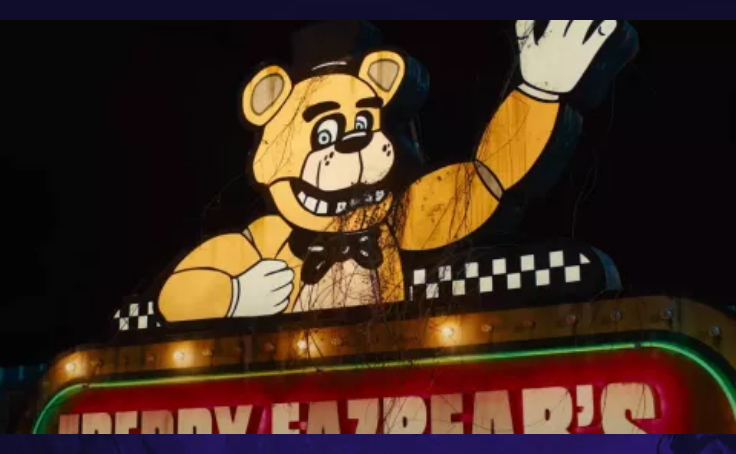What is the atmosphere hinted at by the sign?
Please answer the question as detailed as possible based on the image.

The vibrant colors and neon lights of the sign stand out against a dark backdrop, hinting at a playful yet unsettling atmosphere, which is often associated with horror-themed entertainment, suggesting a sense of unease and tension.